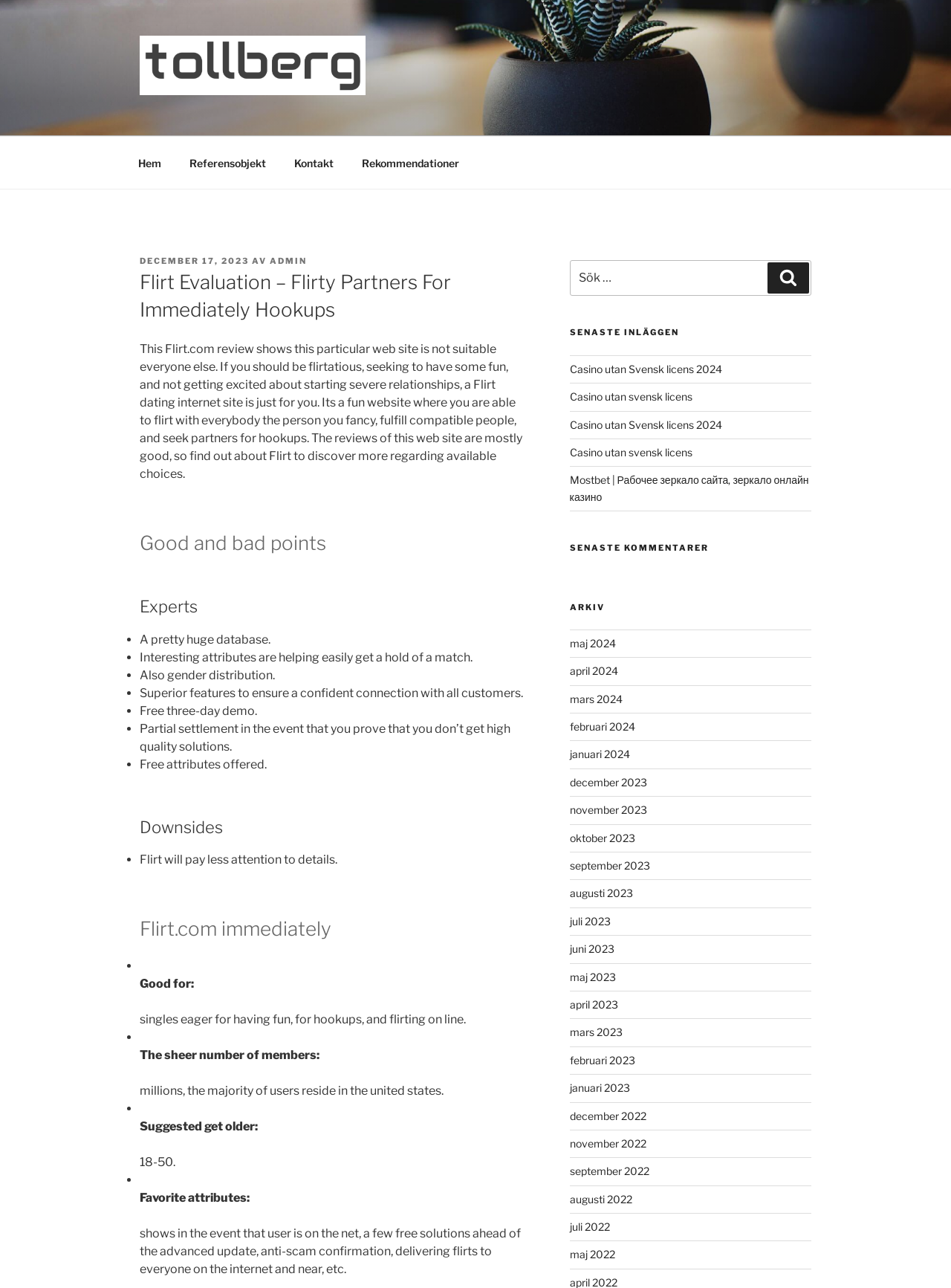Determine the bounding box coordinates of the element that should be clicked to execute the following command: "Click on the 'Sök' button".

[0.807, 0.204, 0.851, 0.228]